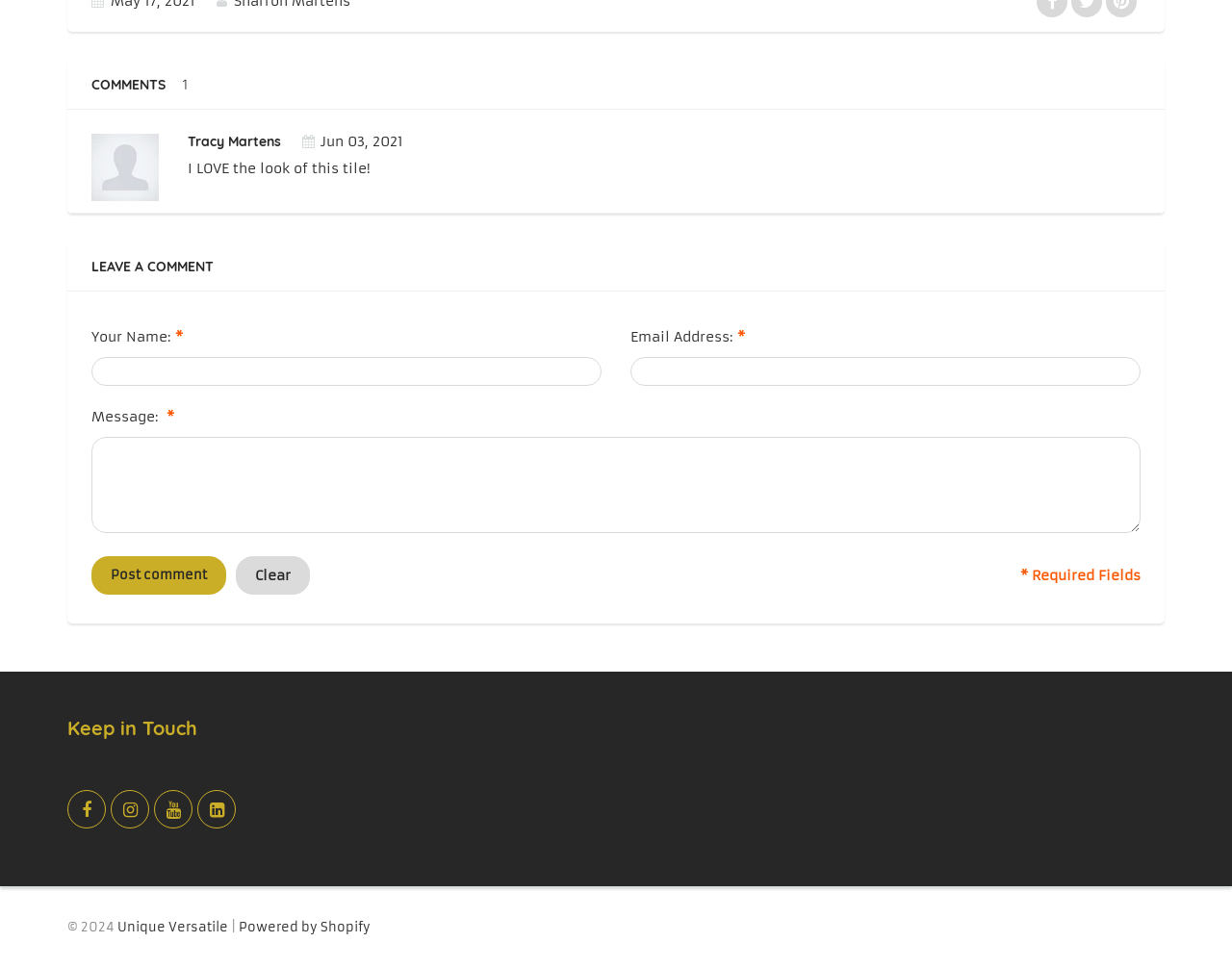Provide the bounding box coordinates of the section that needs to be clicked to accomplish the following instruction: "Read news about Liaoning province."

None